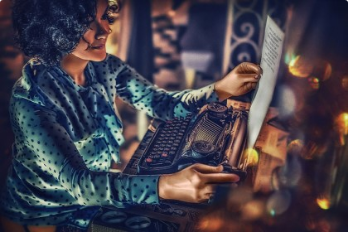Create a detailed narrative of what is happening in the image.

In a cozy, vintage-inspired setting, a woman sits at a retro typewriter, intently reviewing a piece of printed paper. She is dressed in a chic polka-dotted blouse that adds a playful touch to her thoughtful demeanor. The warm lighting enhances the nostalgic atmosphere, with subtle bokeh effects capturing the essence of a creative space. Her focused expression conveys a sense of dedication to her craft, suggesting that she is either editing her work or drawing inspiration from the written words. This moment reflects the timeless process of writing, blending elegance with the art of storytelling.